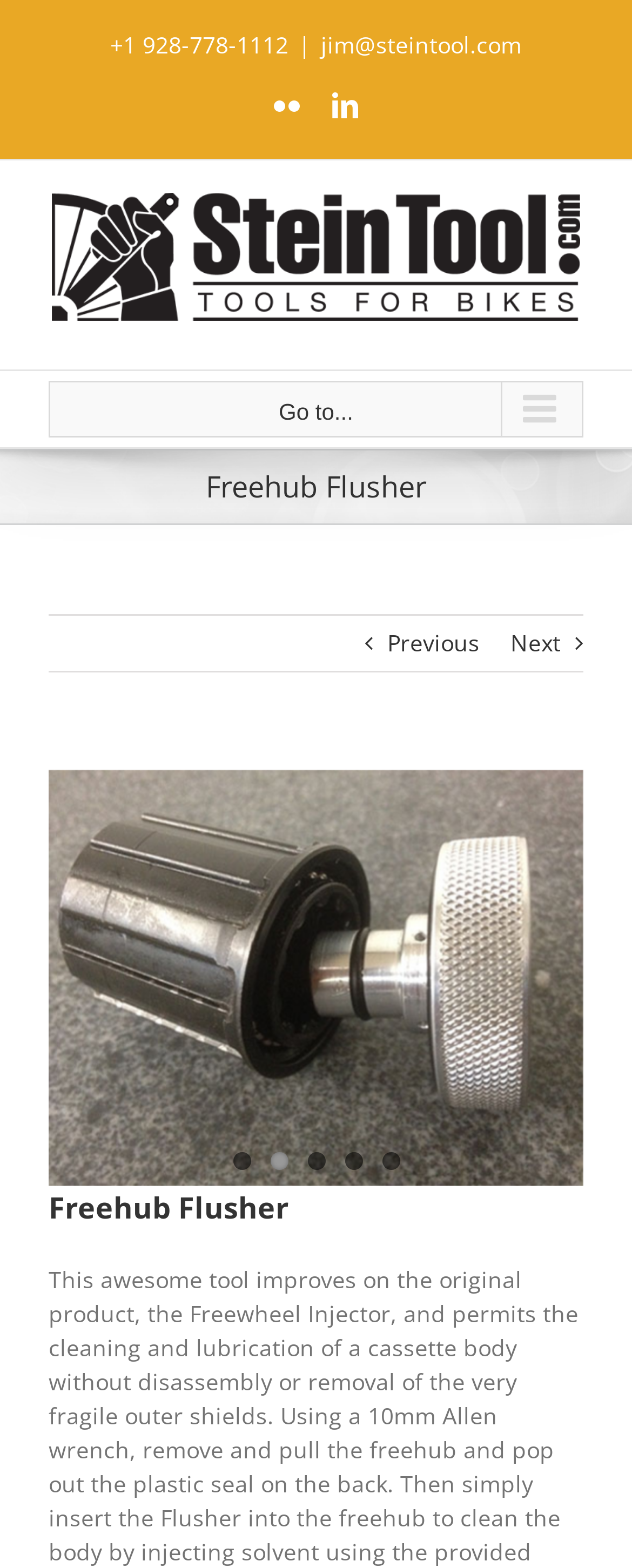Bounding box coordinates should be in the format (top-left x, top-left y, bottom-right x, bottom-right y) and all values should be floating point numbers between 0 and 1. Determine the bounding box coordinate for the UI element described as: 1

[0.368, 0.735, 0.396, 0.746]